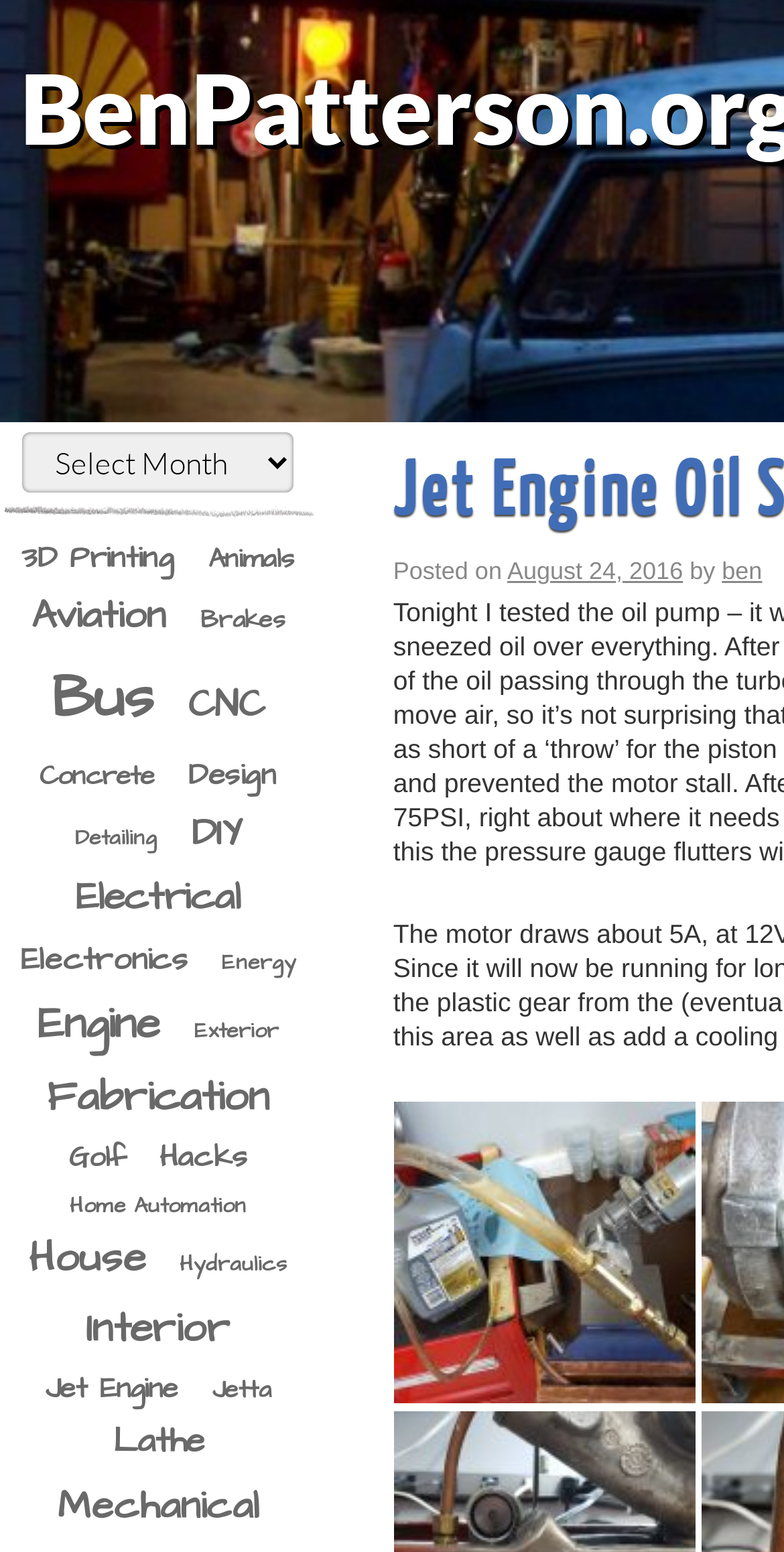Describe all the visual and textual components of the webpage comprehensively.

The webpage appears to be a blog post titled "Jet Engine Oil System – Test Run" on the website BenPatterson.org. At the top, there is a small image and a combobox labeled "Archives" with a dropdown menu. Below this, there is a list of 24 categories, including "3D Printing", "Aviation", "Bus", and "Electronics", each with a corresponding number of items in parentheses. These categories are arranged in a vertical list, with the first category "3D Printing" located near the top left and the last category "Mechanical" near the bottom right.

Below the list of categories, there is a section with the post's metadata, including the text "Posted on", a link to the date "August 24, 2016", the text "by", and a link to the author's name "ben". 

At the bottom of the page, there is a pagination link labeled "1" with a corresponding image.